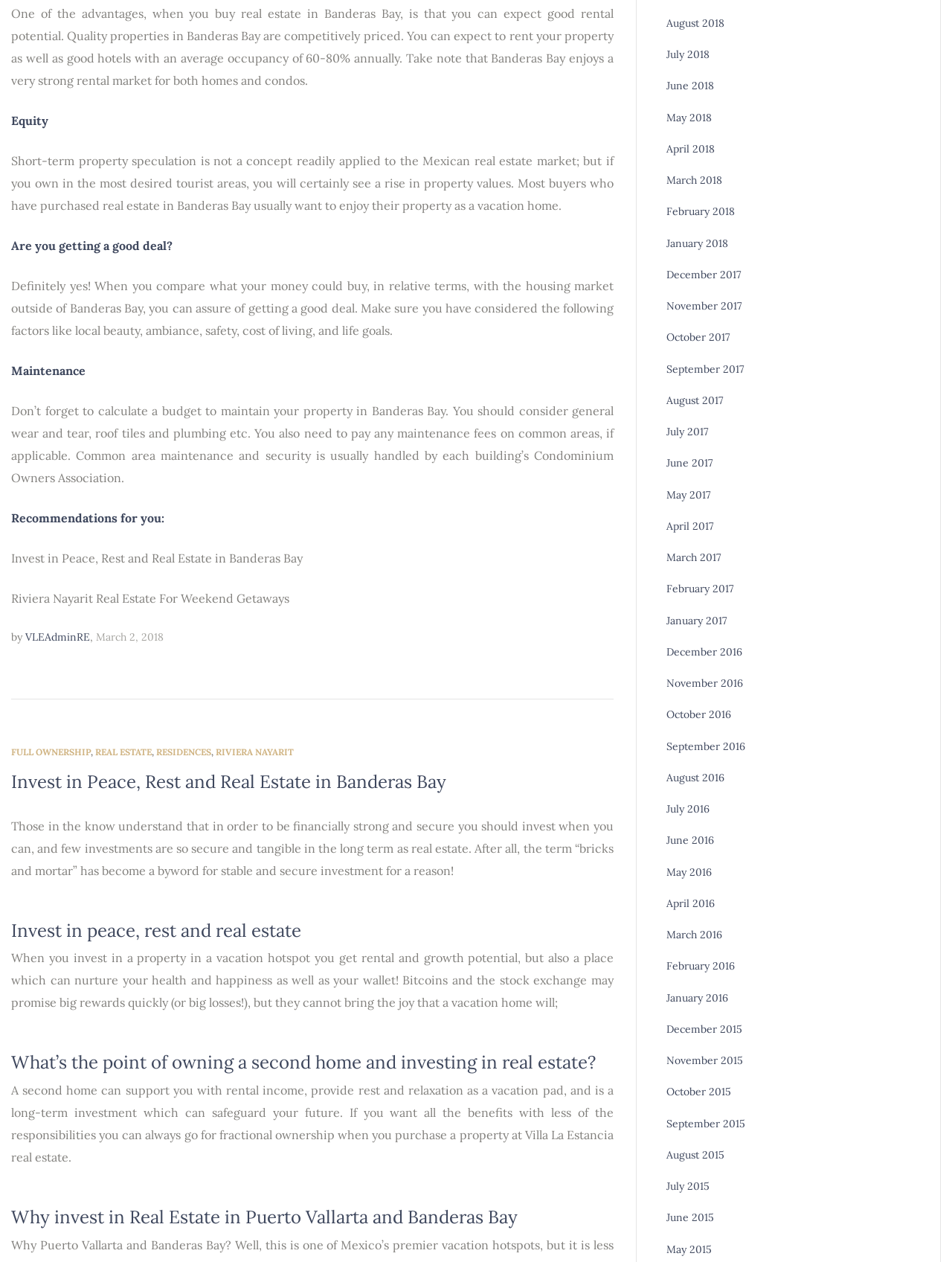What is the name of the real estate development mentioned?
Based on the image, answer the question with as much detail as possible.

The webpage mentions fractional ownership as an option when purchasing a property at Villa La Estancia real estate, indicating that Villa La Estancia is a specific real estate development being referred to.